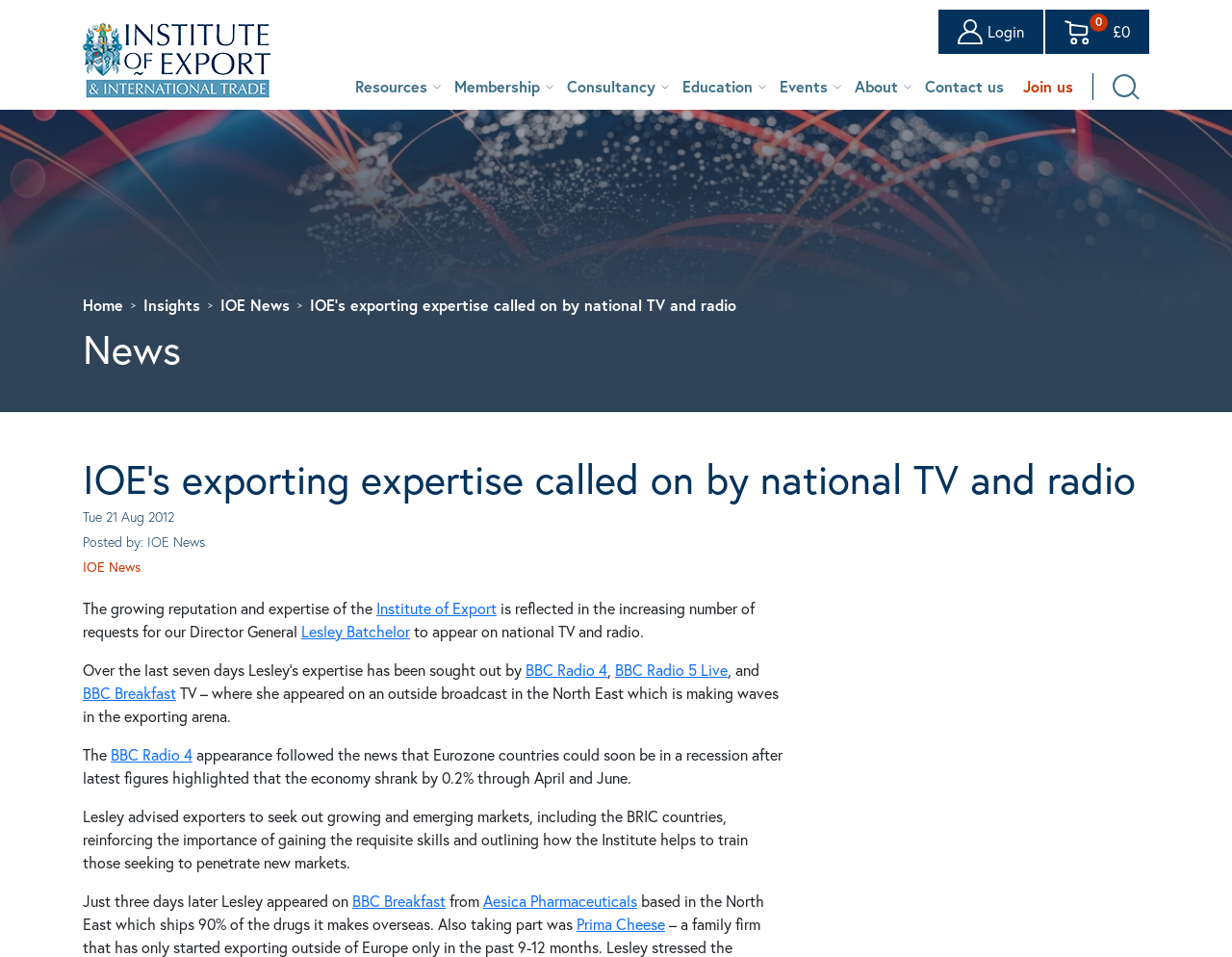Please provide the bounding box coordinates for the element that needs to be clicked to perform the following instruction: "Search for something". The coordinates should be given as four float numbers between 0 and 1, i.e., [left, top, right, bottom].

[0.903, 0.076, 0.925, 0.104]